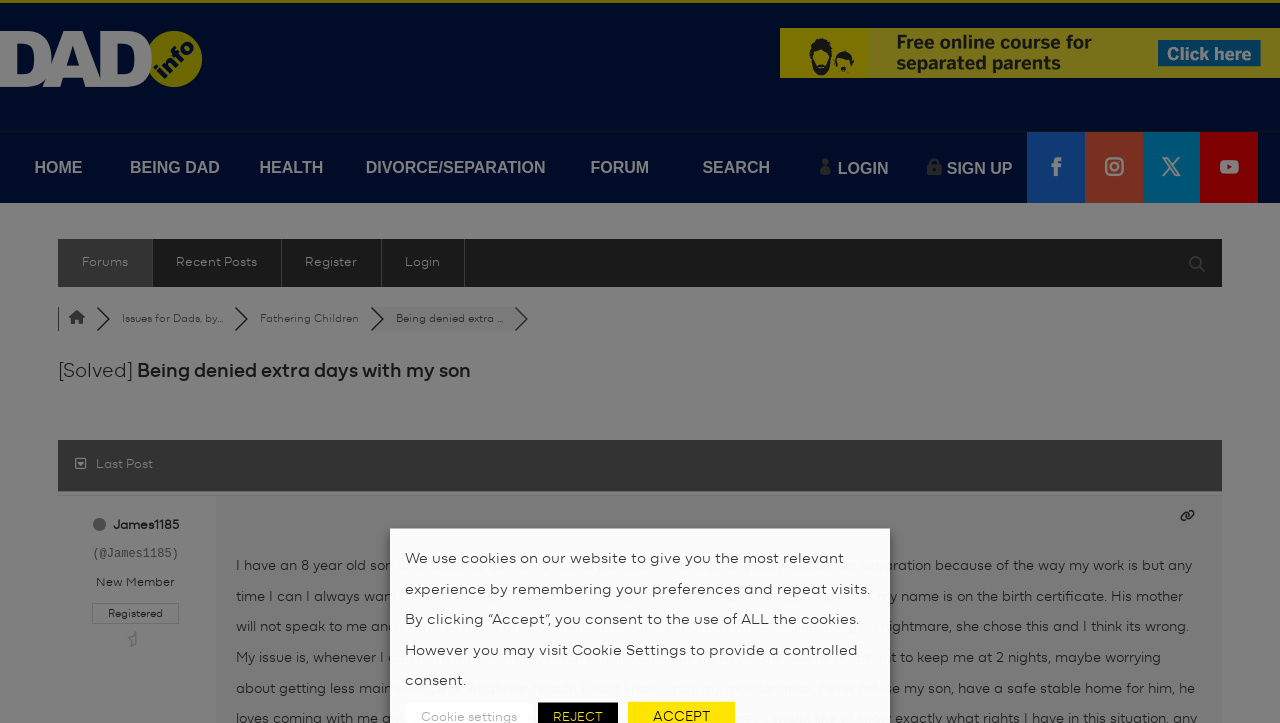Find the bounding box coordinates of the element you need to click on to perform this action: 'Click on the 'Login' link'. The coordinates should be represented by four float values between 0 and 1, in the format [left, top, right, bottom].

[0.297, 0.33, 0.362, 0.397]